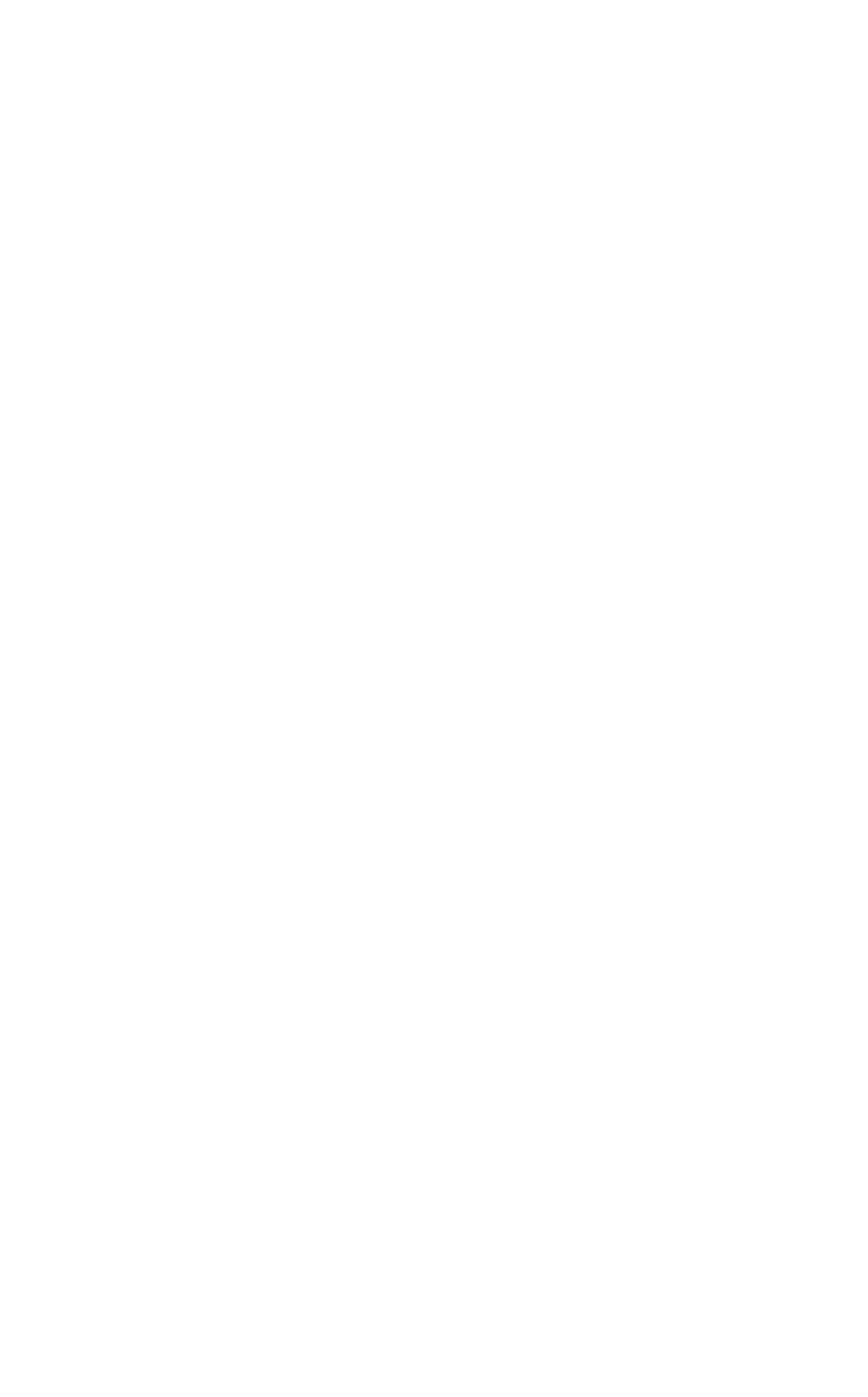Based on the visual content of the image, answer the question thoroughly: What is the minimum quantity to add to cart?

The 'Qty:' label is next to a textbox, indicating that the user can input a quantity. Since there is no minimum quantity specified, it can be assumed that the minimum quantity is 1.